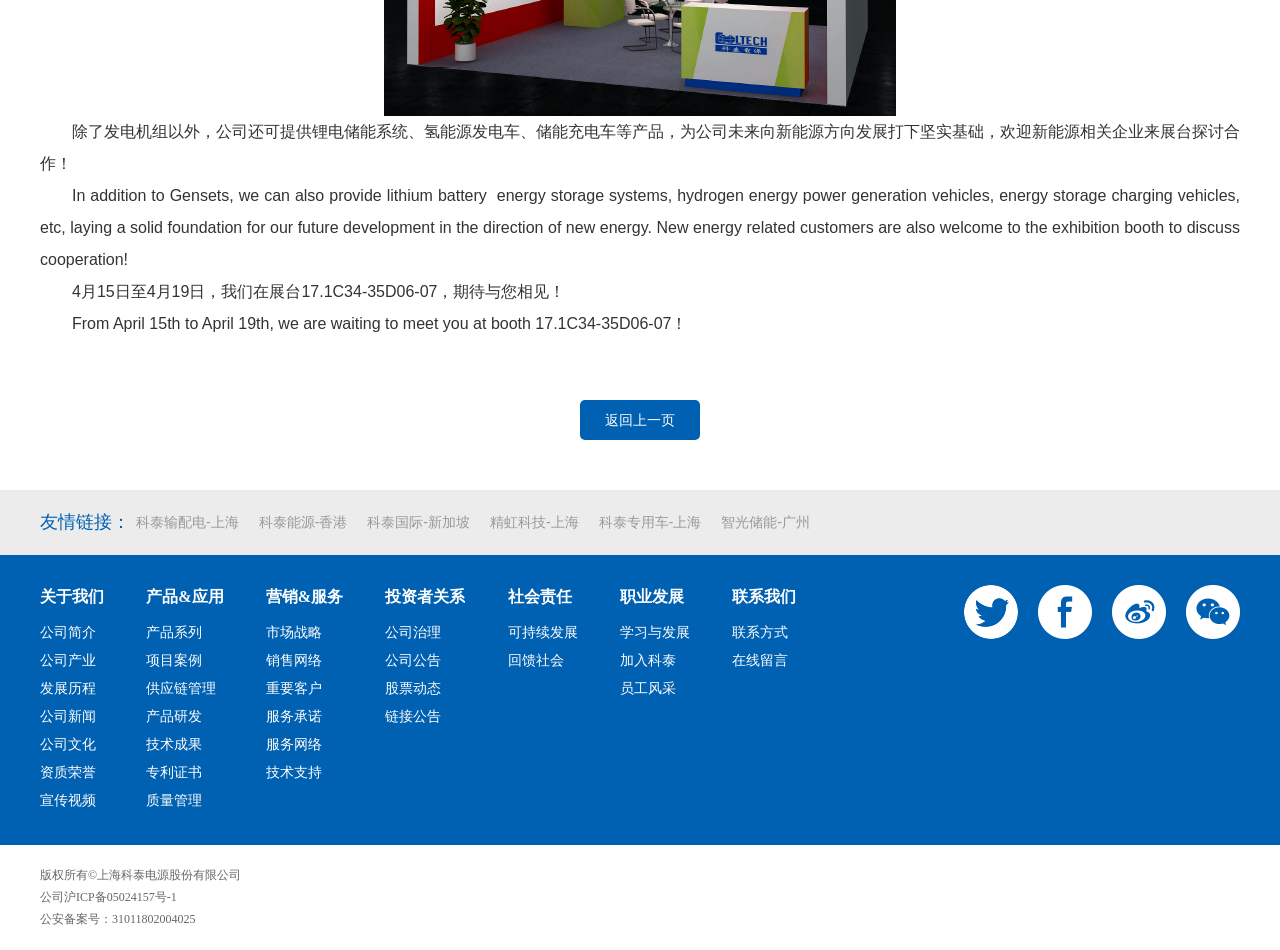What is the company's future development direction?
Give a comprehensive and detailed explanation for the question.

Based on the StaticText element with ID 186, the company is laying a solid foundation for its future development in the direction of new energy.